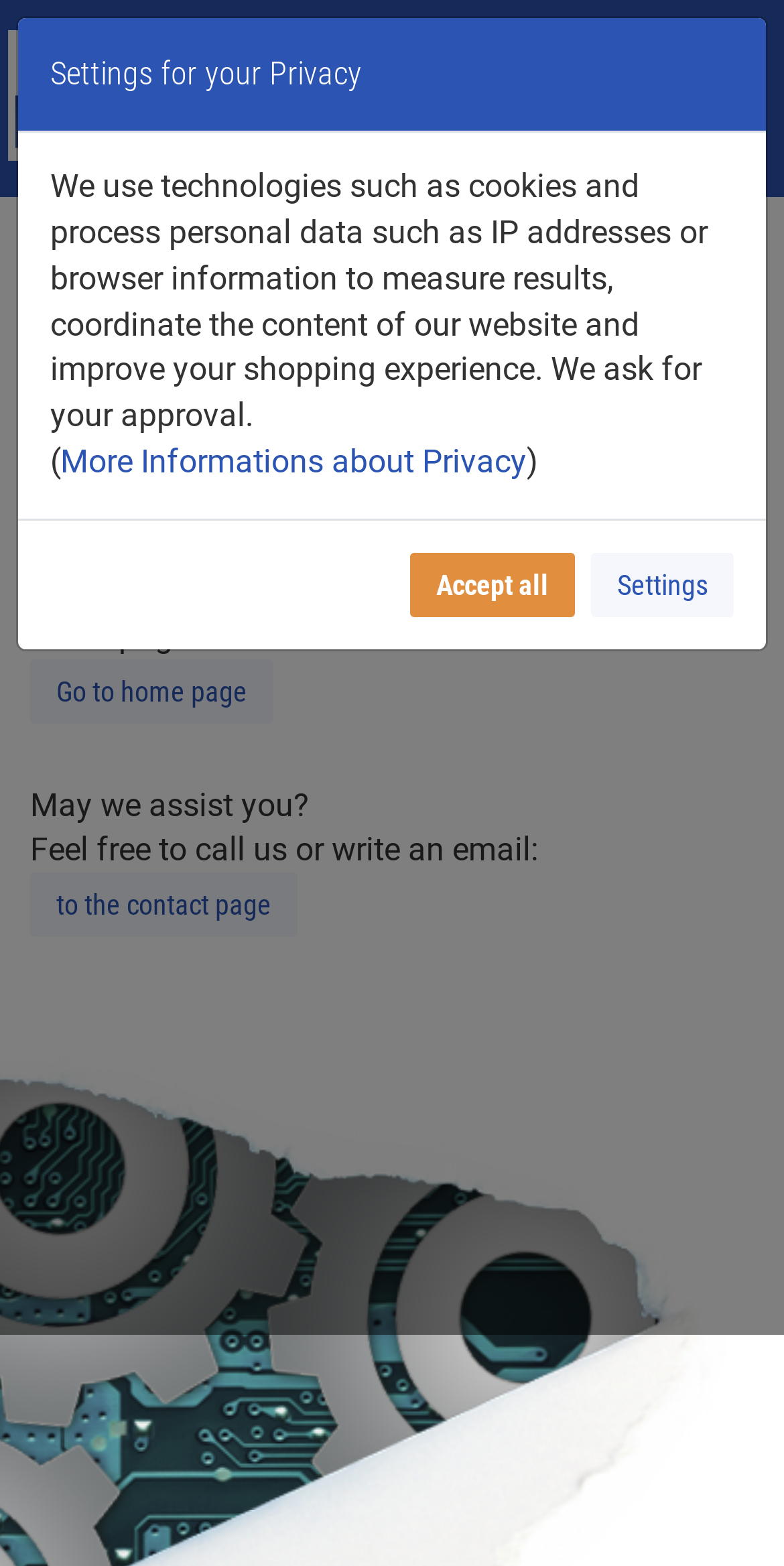What is the alternative action suggested in case of an error?
Provide a detailed and extensive answer to the question.

In case of an error, the page suggests an alternative action, which is to go to the home page. This is indicated by a link with the text 'Go to home page'.